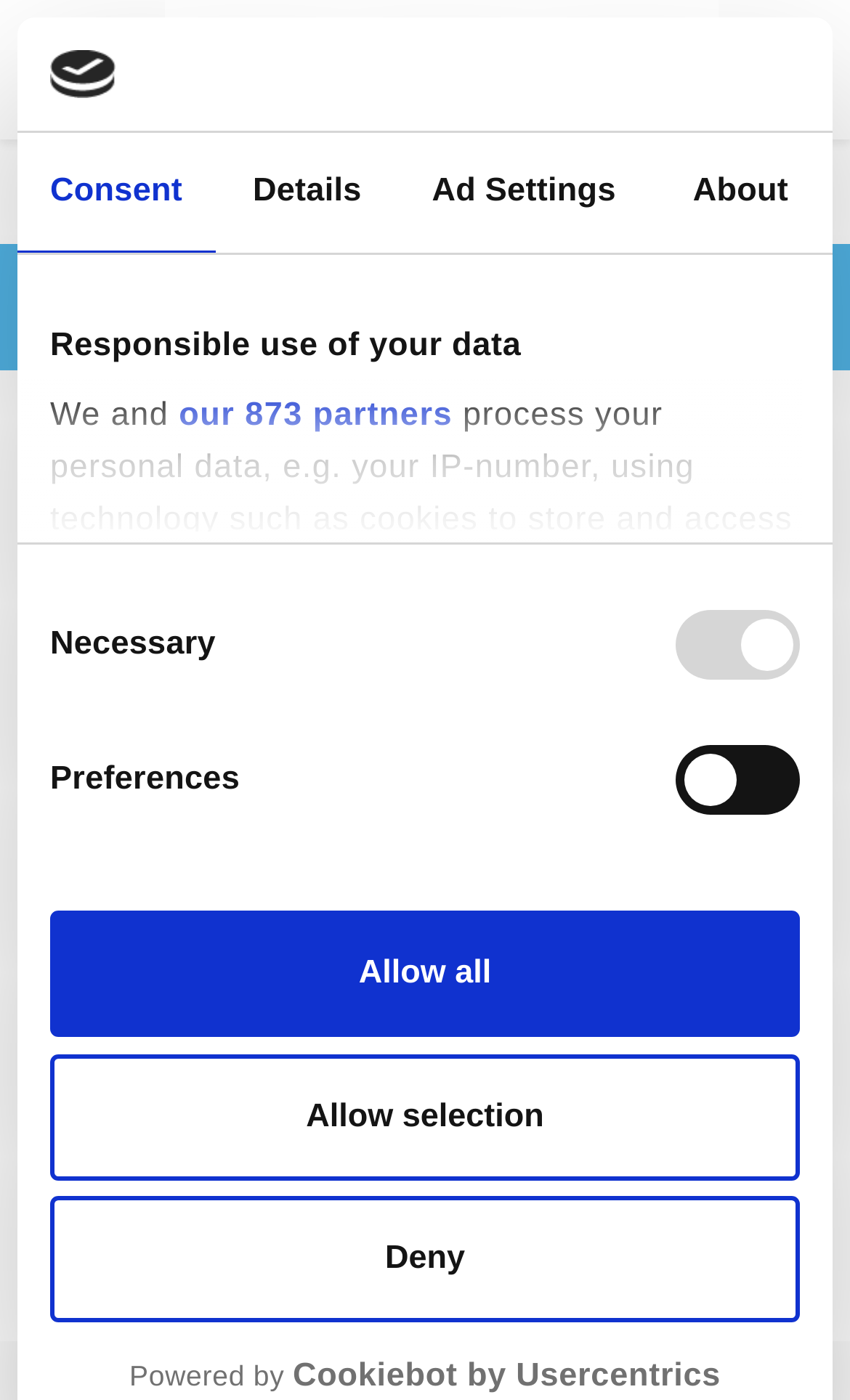Examine the screenshot and answer the question in as much detail as possible: What is the location of the Control trade fair?

The Control trade fair 2019, where SmartRay is presenting the ECCO 95.020 3D sensor, is located in Stuttgart, Germany, as stated in the text on the webpage.